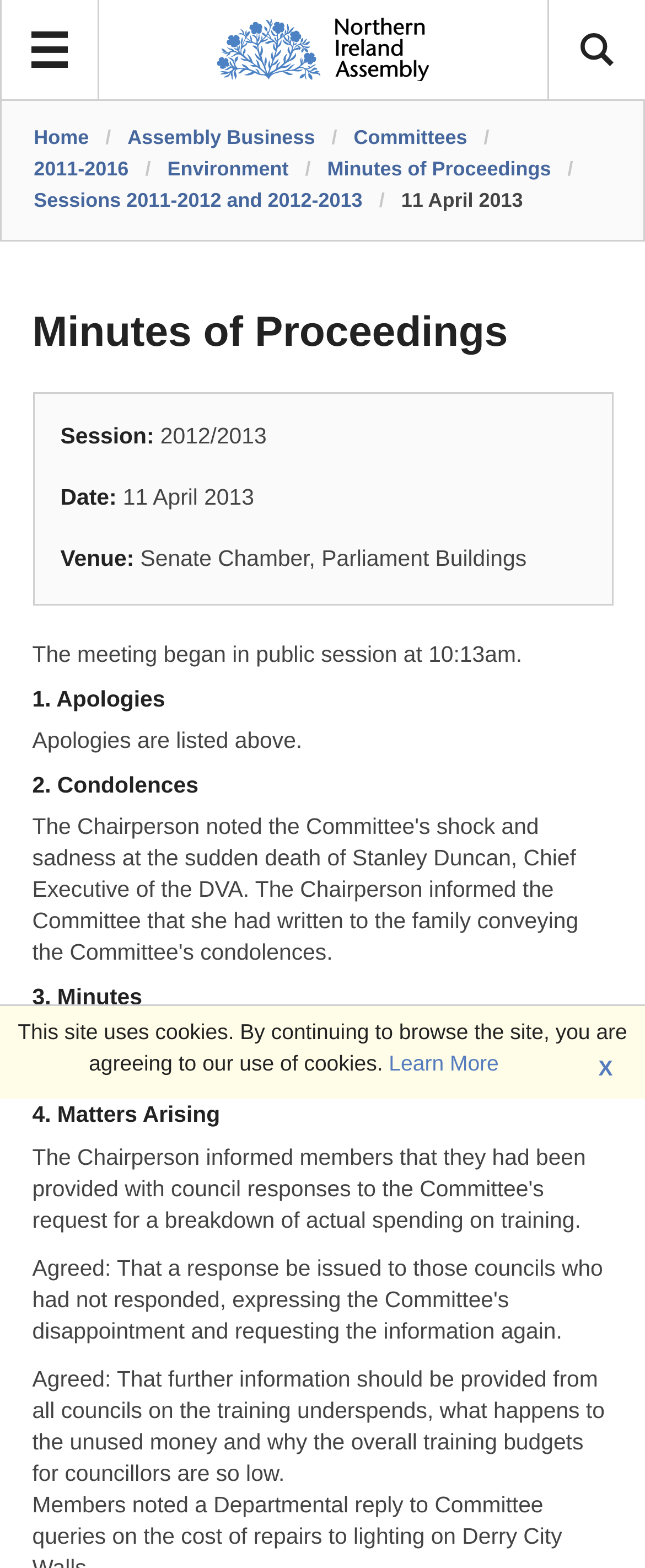Could you provide the bounding box coordinates for the portion of the screen to click to complete this instruction: "view assembly business"?

[0.198, 0.08, 0.488, 0.095]